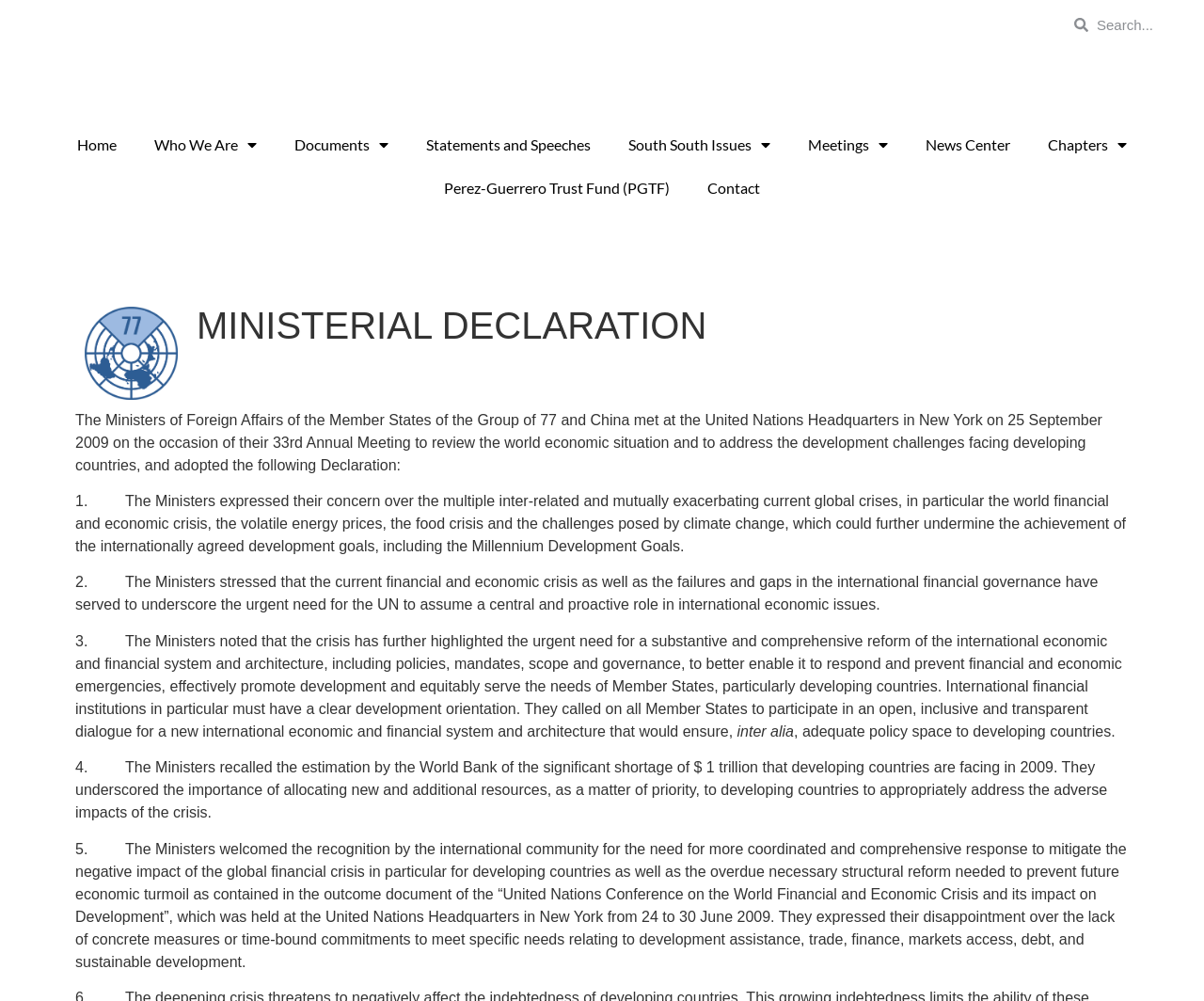What is the estimated shortage of resources faced by developing countries in 2009?
Carefully analyze the image and provide a thorough answer to the question.

According to the text, the World Bank estimated that developing countries are facing a significant shortage of $ 1 trillion in 2009, which is mentioned in point 4 of the declaration.